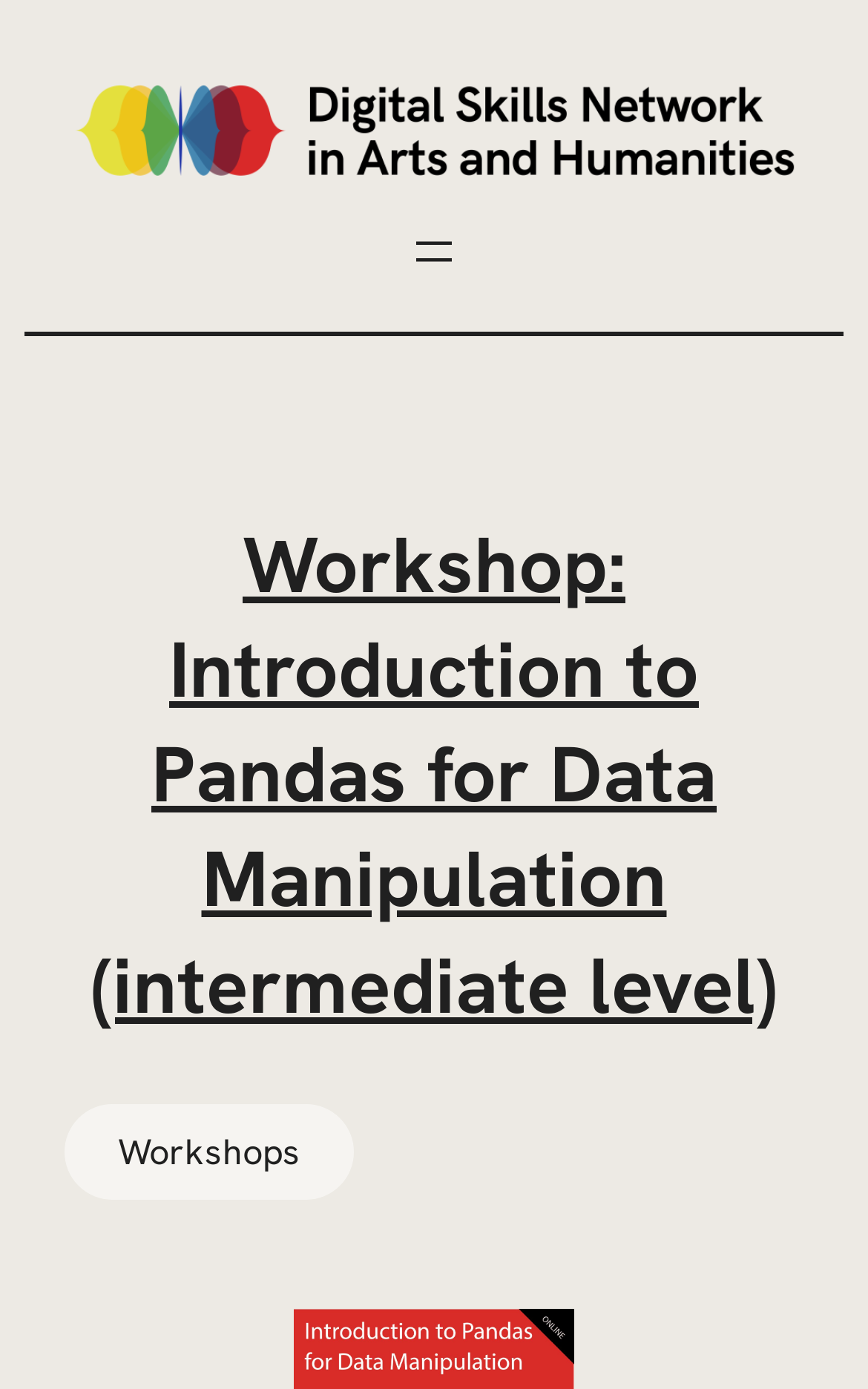Give a detailed overview of the webpage's appearance and contents.

The webpage appears to be a workshop introduction page, specifically focused on "Introduction to Pandas for Data Manipulation" at an intermediate level, related to Digital Skills in Visual and Material Culture. 

At the top-left corner, there is a link and an image, both labeled as "Digital Skills in Visual and Material Culture", which suggests that they might be a logo or a branding element. 

To the right of the logo, there is a primary navigation menu, which can be opened by a button labeled "Open menu". 

Below the navigation menu, there is a horizontal separator line. 

The main content of the page is a heading that spans most of the width, which displays the title of the workshop: "Workshop: Introduction to Pandas for Data Manipulation (intermediate level)". 

At the bottom of the page, there is a link labeled "Workshops", which is likely a navigation link to a list of other workshops.